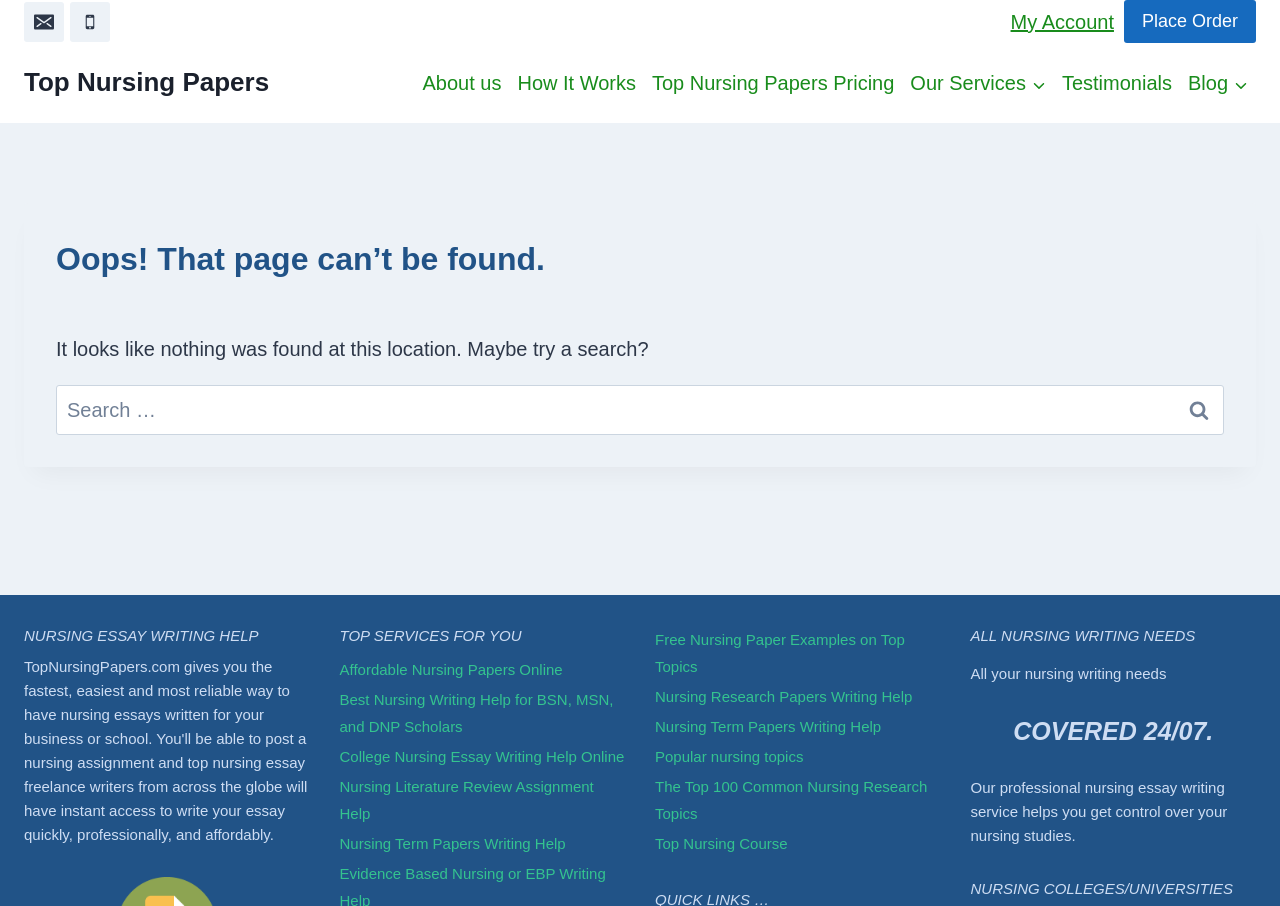Determine the coordinates of the bounding box for the clickable area needed to execute this instruction: "Search for something".

[0.044, 0.425, 0.956, 0.48]